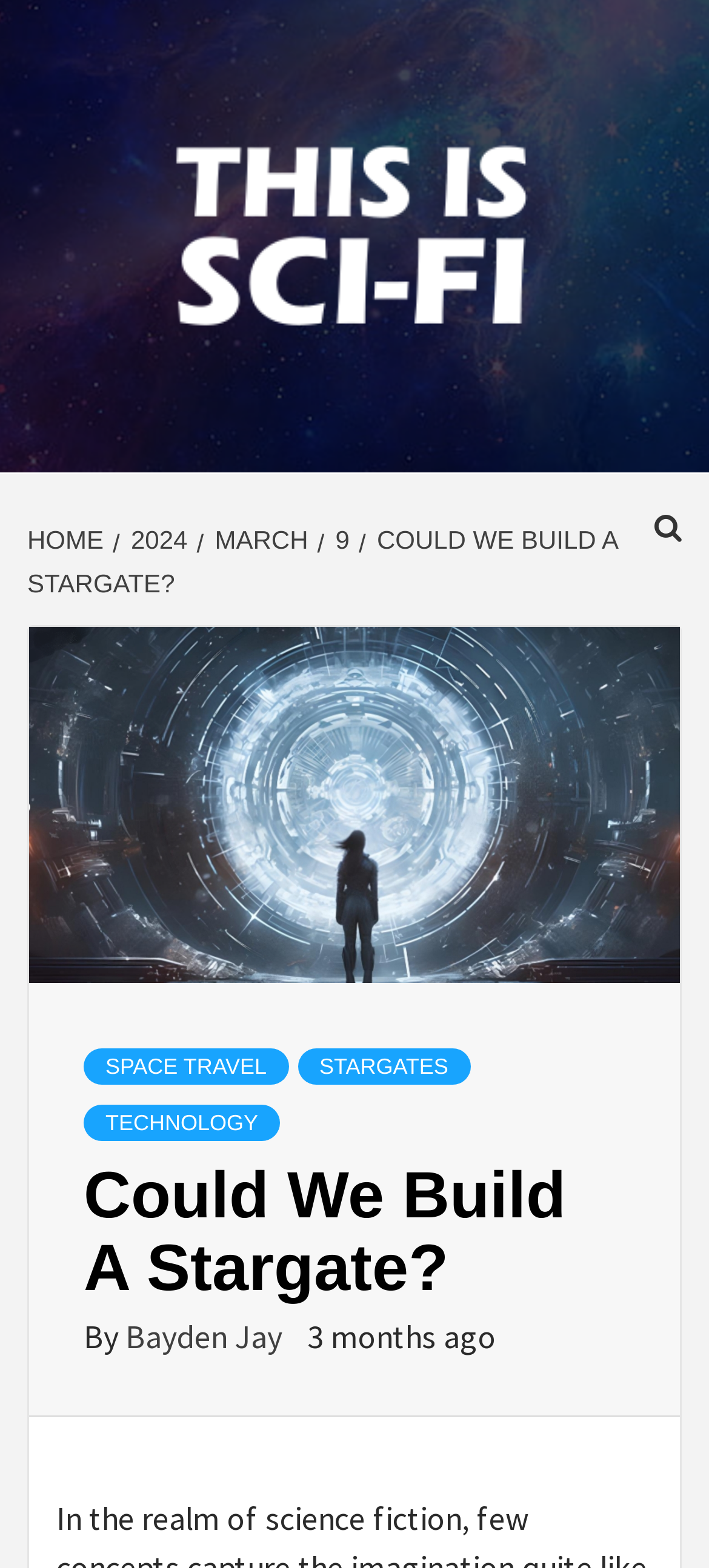Can you show the bounding box coordinates of the region to click on to complete the task described in the instruction: "Browse Collections"?

None